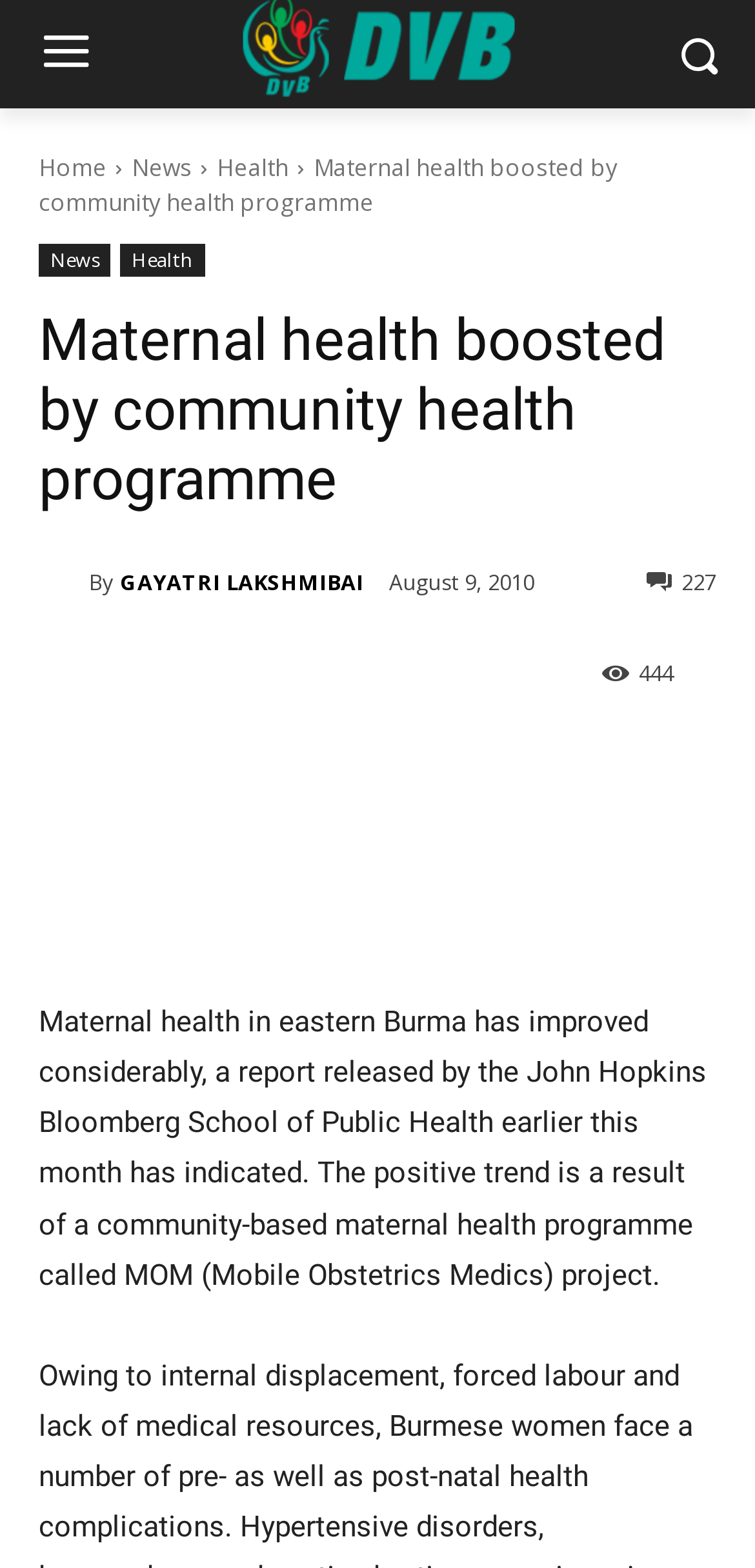Locate the bounding box coordinates of the element I should click to achieve the following instruction: "Visit the Health section".

[0.287, 0.096, 0.382, 0.117]